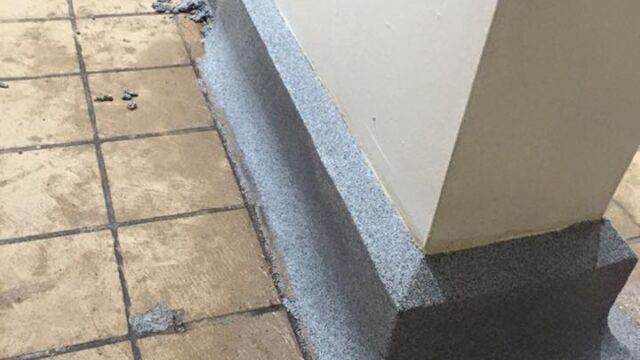What is the purpose of the coating?
Please describe in detail the information shown in the image to answer the question.

The caption highlights the focus of Pro Finish Painting on durability in environments that require robust solutions to manage wear and tear, implying that the coating is applied to achieve this purpose.